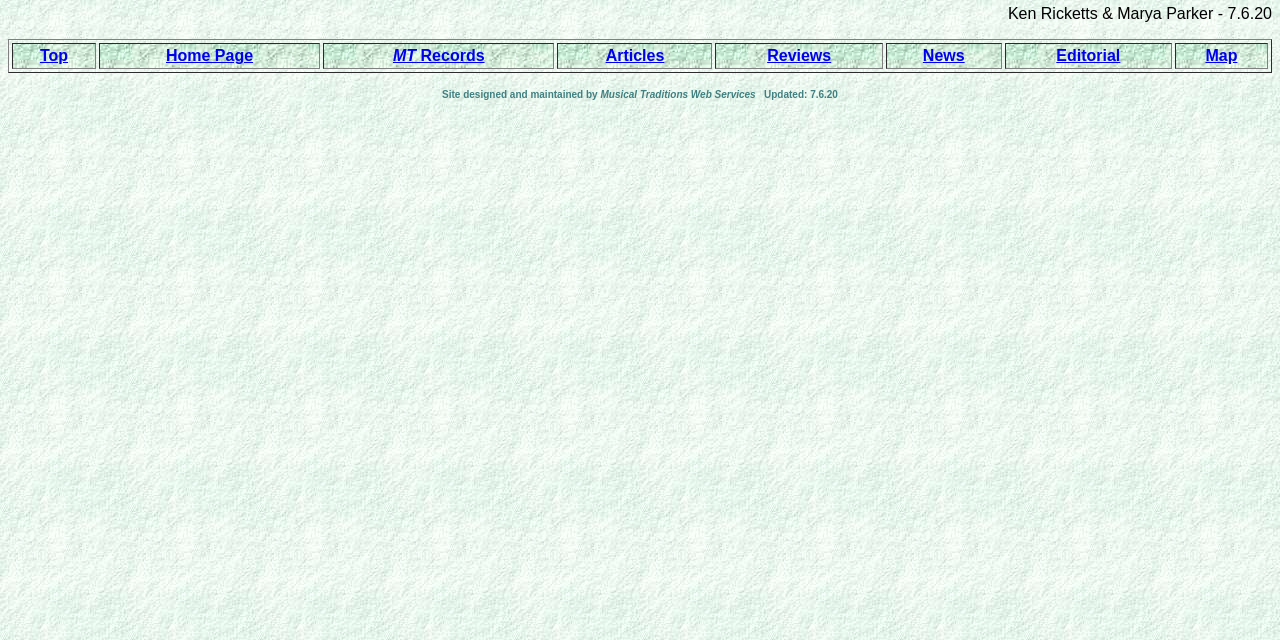Provide the bounding box coordinates for the specified HTML element described in this description: "Home Page". The coordinates should be four float numbers ranging from 0 to 1, in the format [left, top, right, bottom].

[0.13, 0.073, 0.198, 0.1]